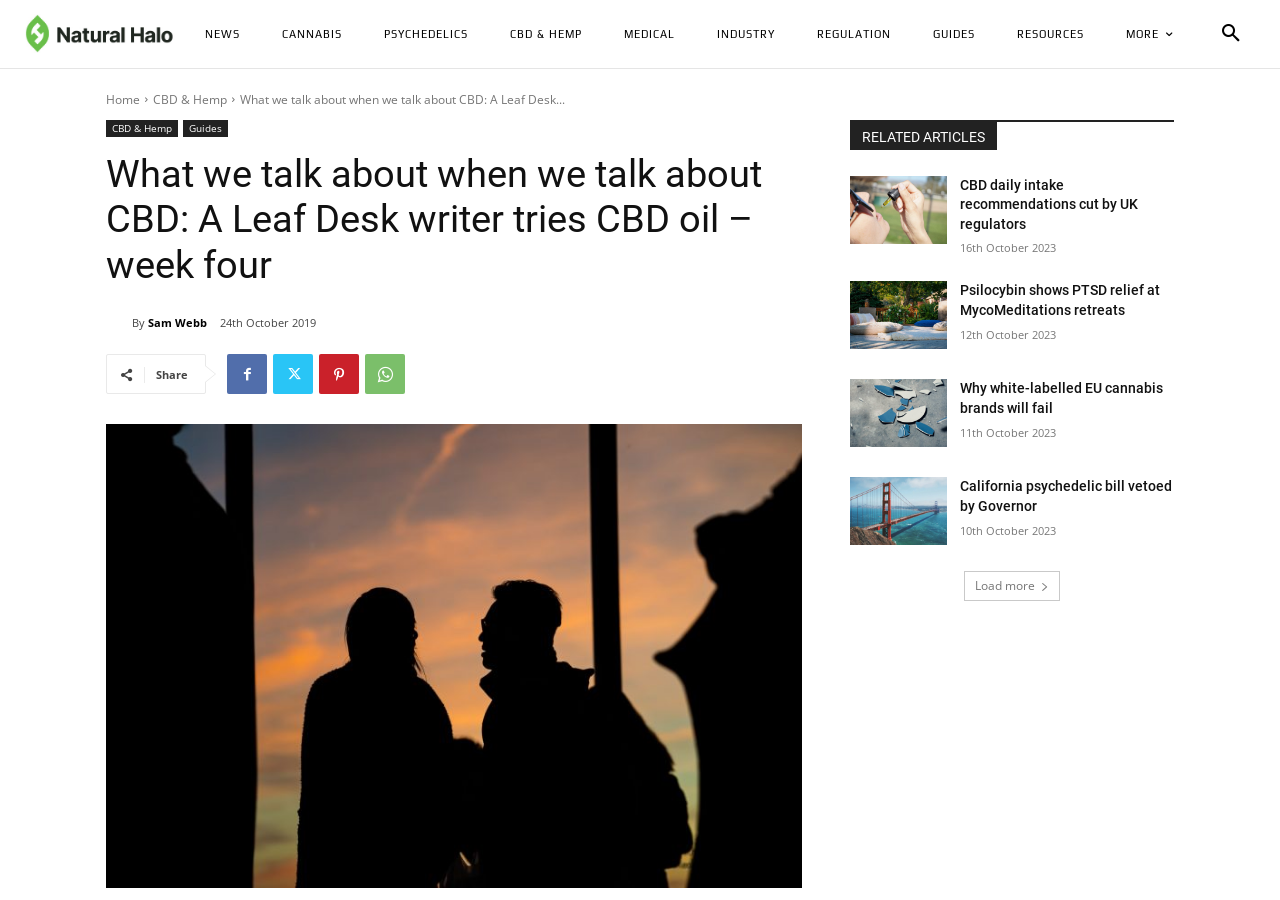Utilize the details in the image to thoroughly answer the following question: How many related articles are shown on the page?

I counted the number of related articles by looking at the section titled 'RELATED ARTICLES' at the bottom of the page. There are four article summaries listed, each with a title, a brief description, and a publication date.